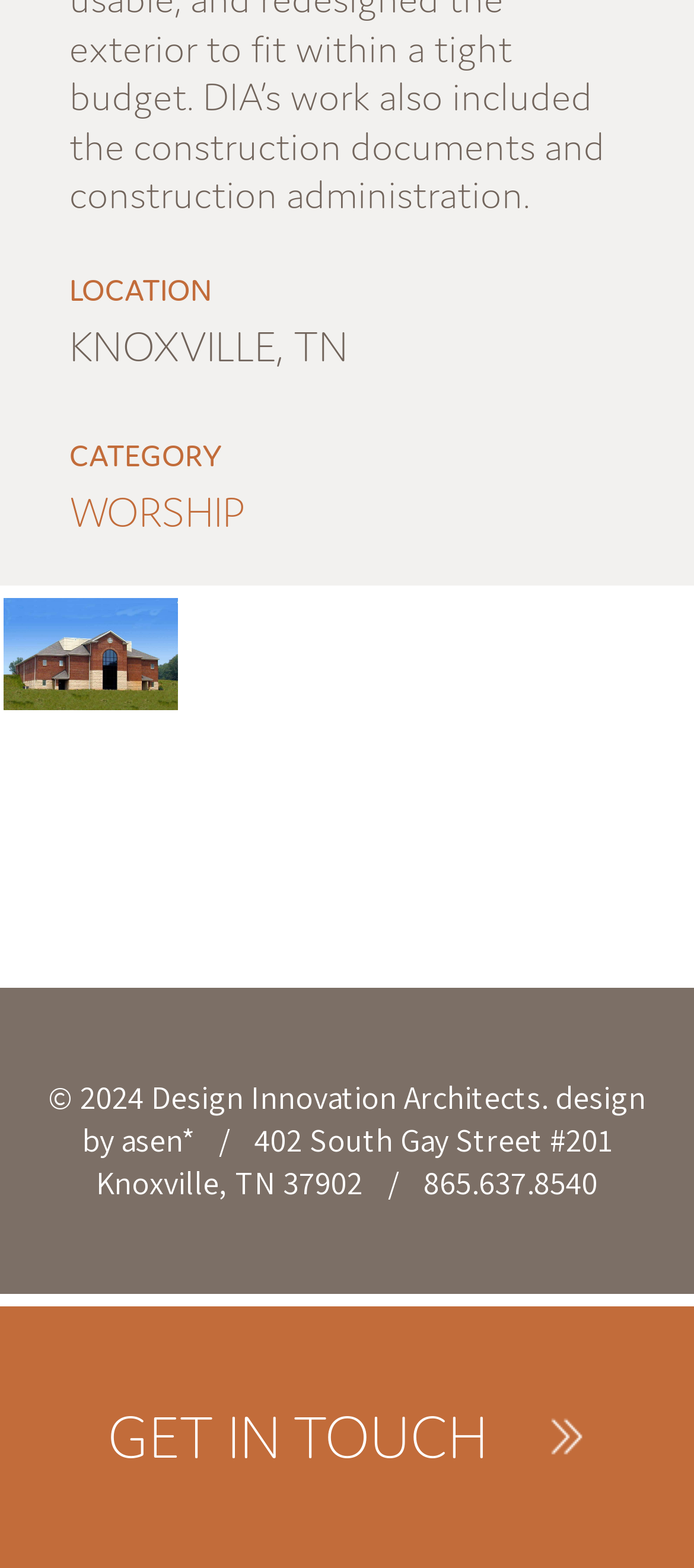What is the address of Design Innovation Architects?
Look at the screenshot and give a one-word or phrase answer.

402 South Gay Street #201 Knoxville, TN 37902